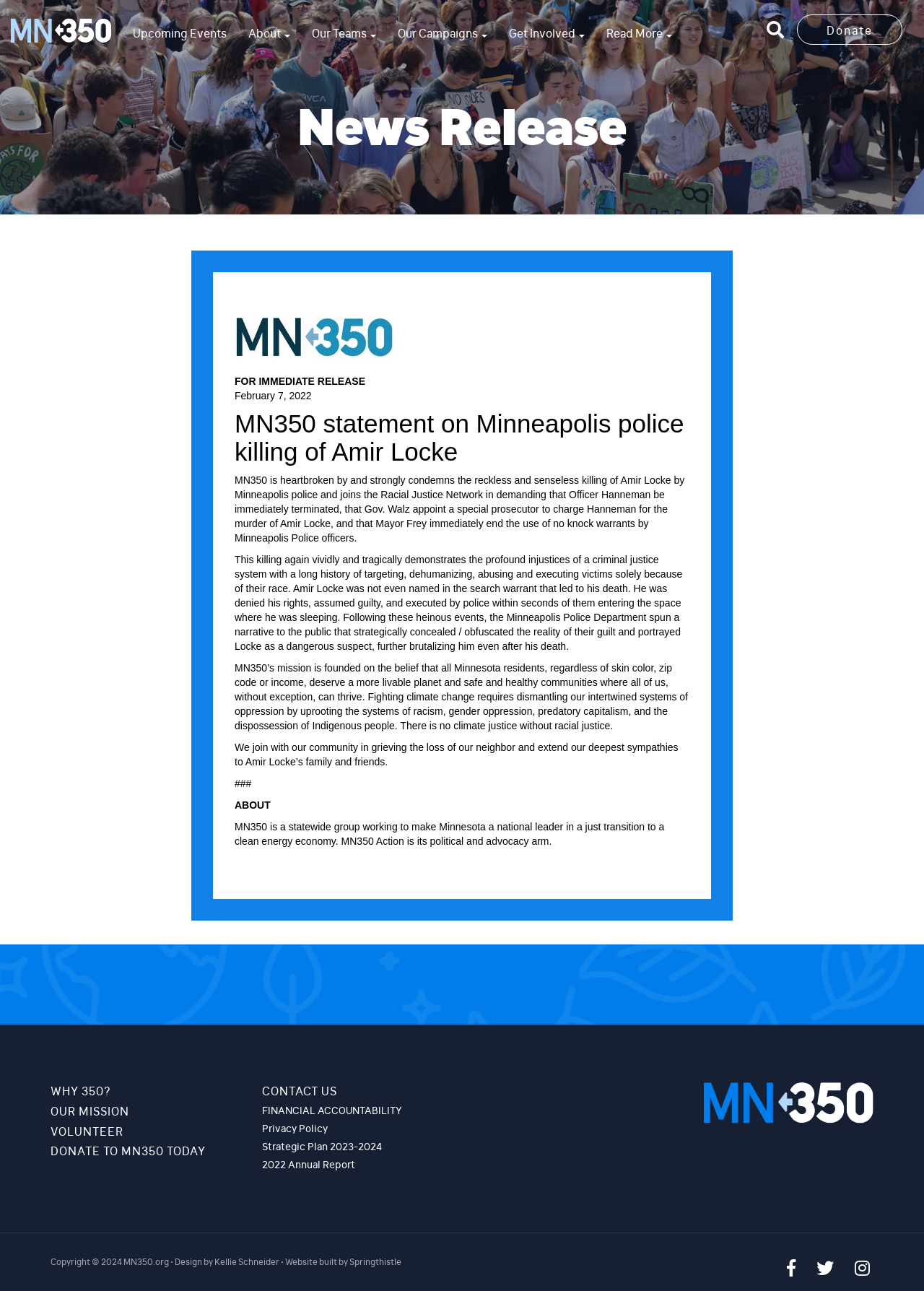Using the details in the image, give a detailed response to the question below:
What is the name of the organization?

The name of the organization can be found in the top-left corner of the webpage, where it is written as 'MN350' with a logo next to it. This is also confirmed by the image description 'MN350' and the link text 'MN350'.